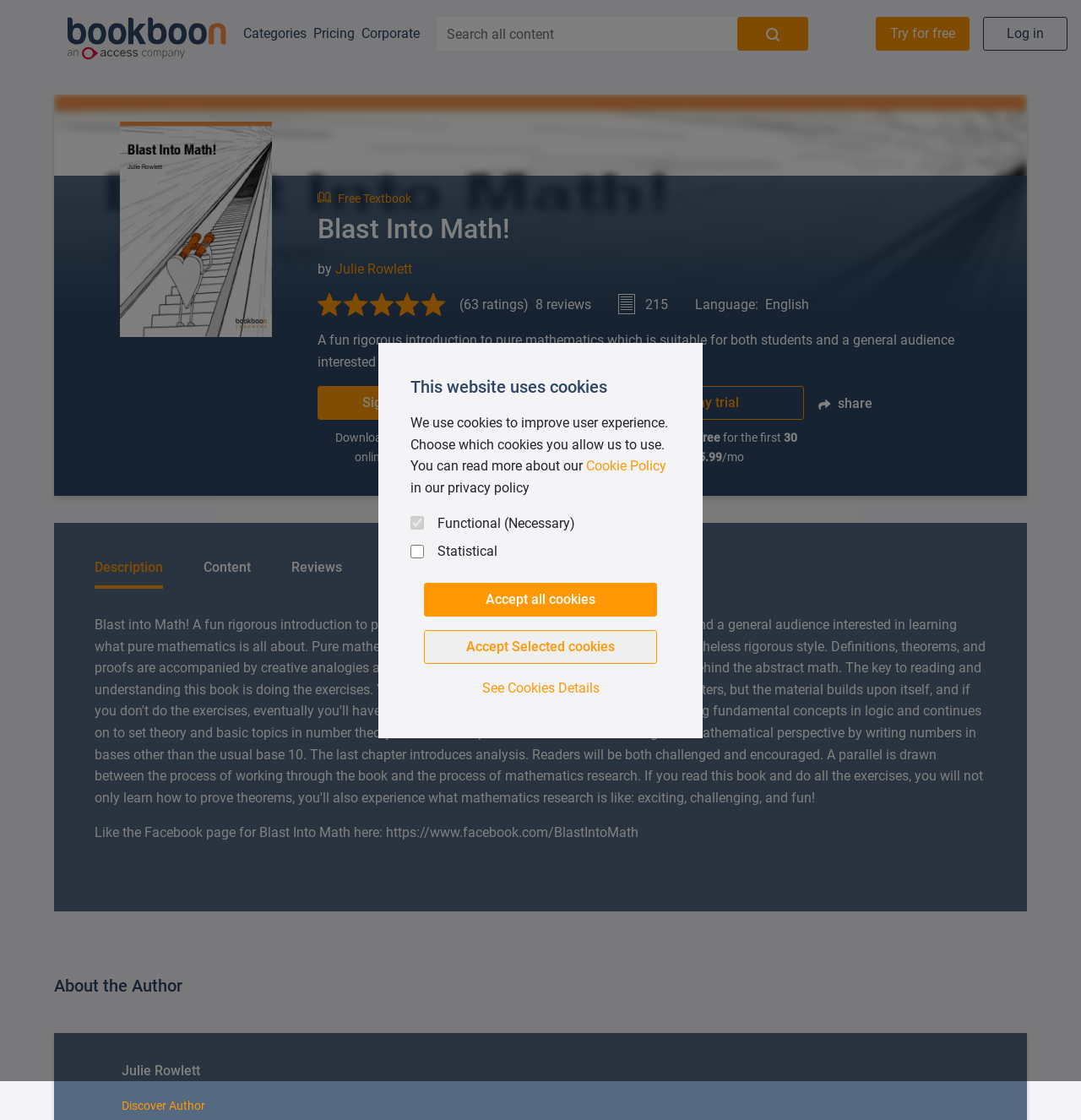Please find and report the bounding box coordinates of the element to click in order to perform the following action: "Search all content". The coordinates should be expressed as four float numbers between 0 and 1, in the format [left, top, right, bottom].

[0.404, 0.015, 0.682, 0.045]